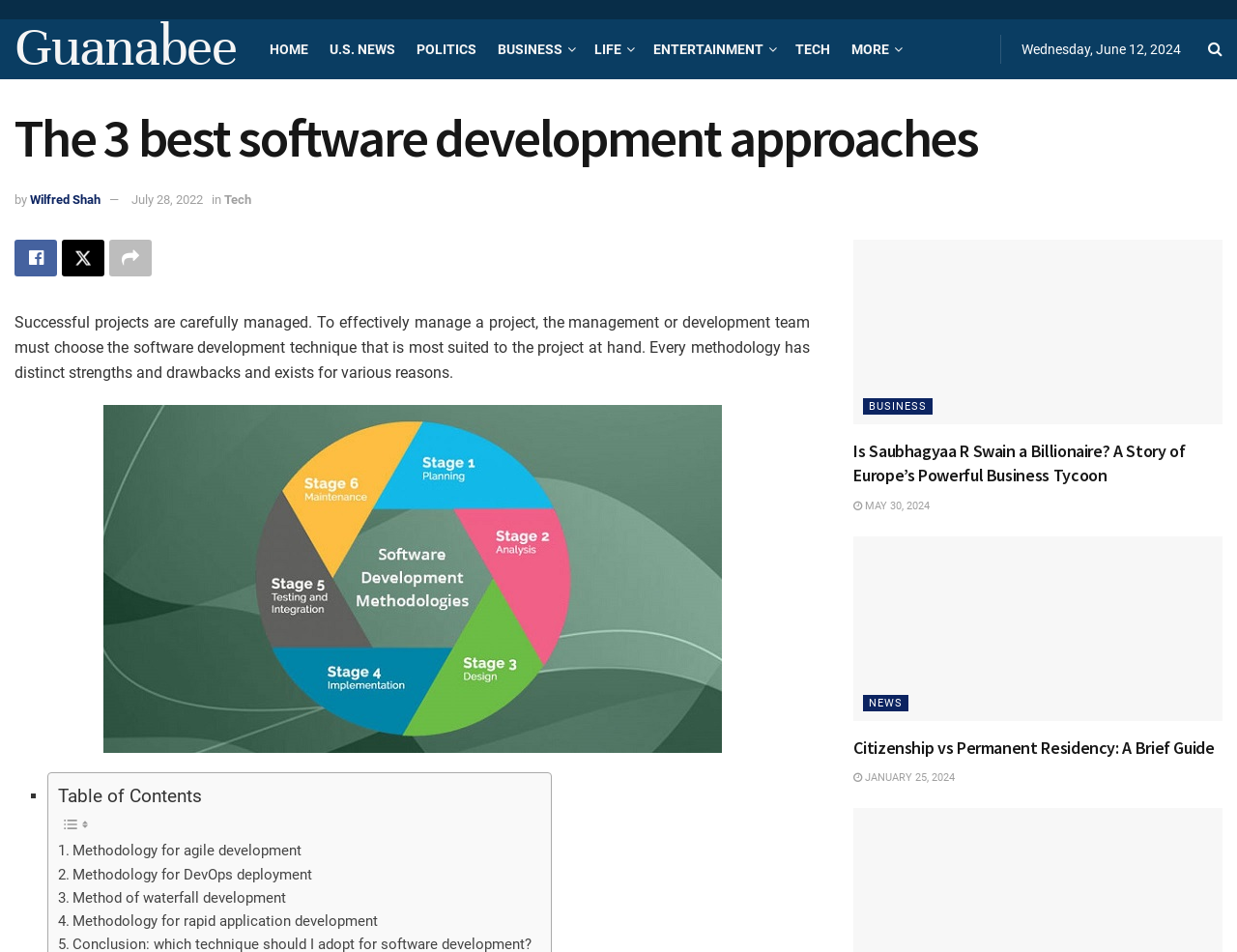Give a one-word or short phrase answer to the question: 
What is the position of the link element with the text 'TECH'?

above 'MORE'